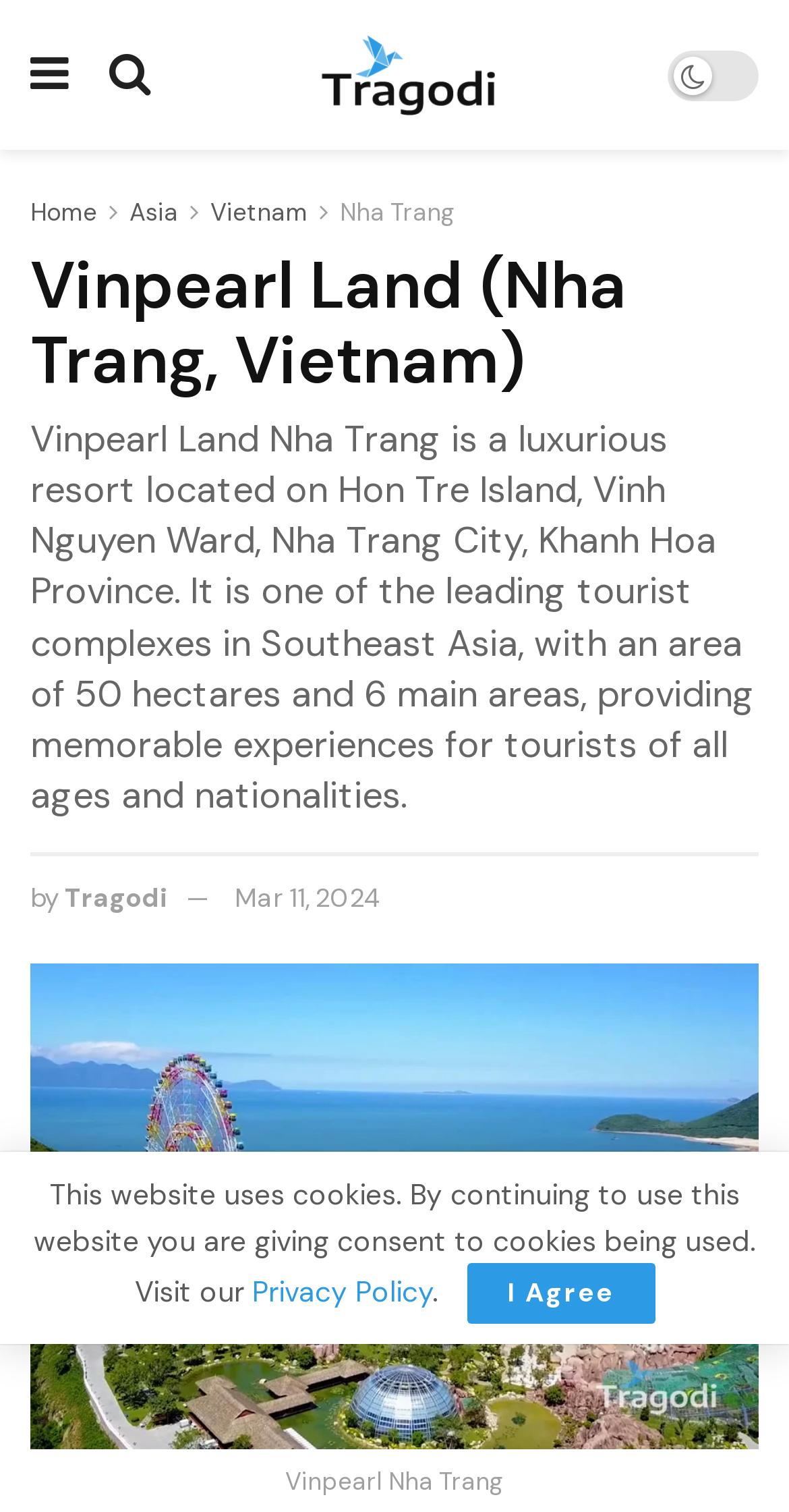Identify the main heading of the webpage and provide its text content.

Vinpearl Land (Nha Trang, Vietnam)